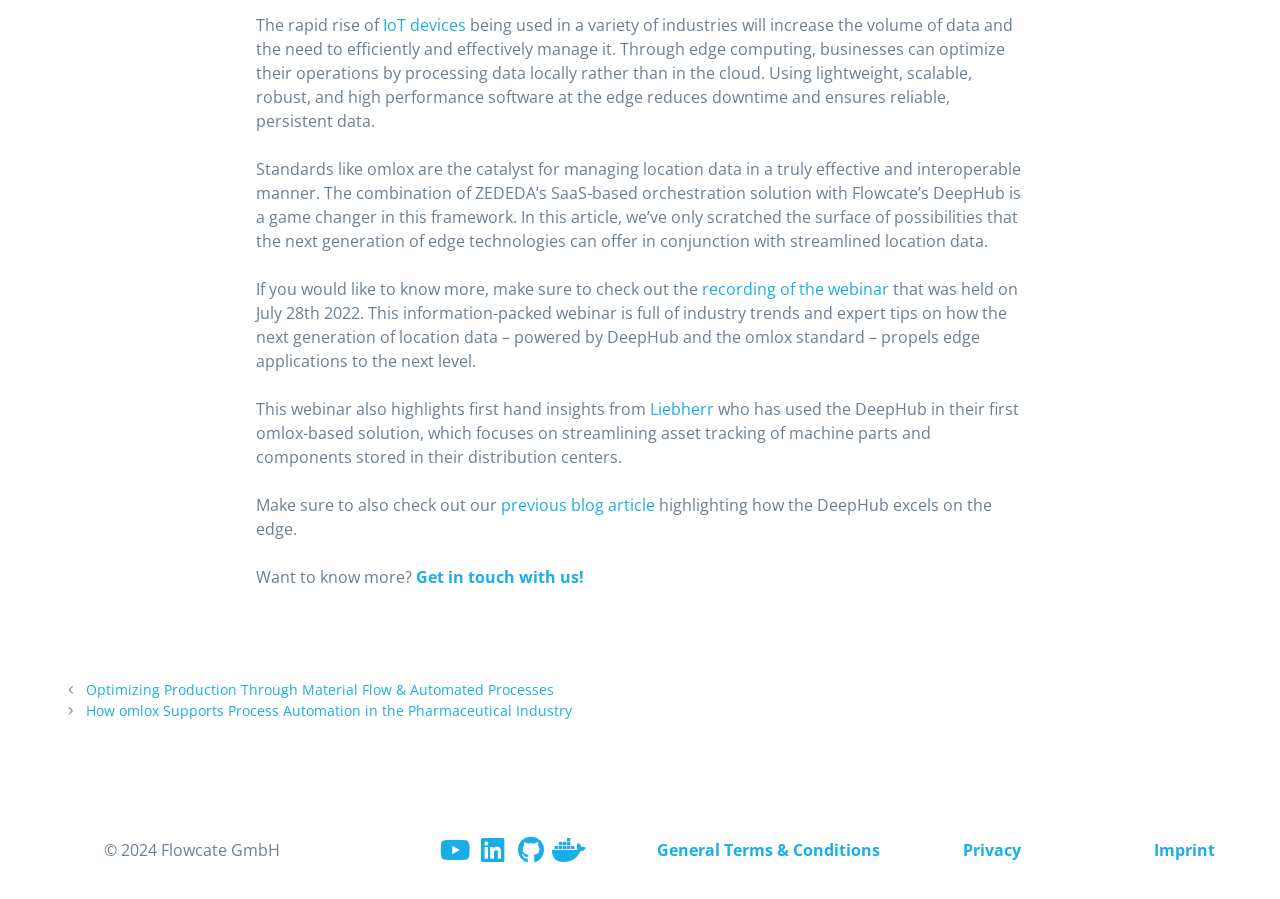Please answer the following question using a single word or phrase: 
What is the topic of the article?

Edge computing and location data